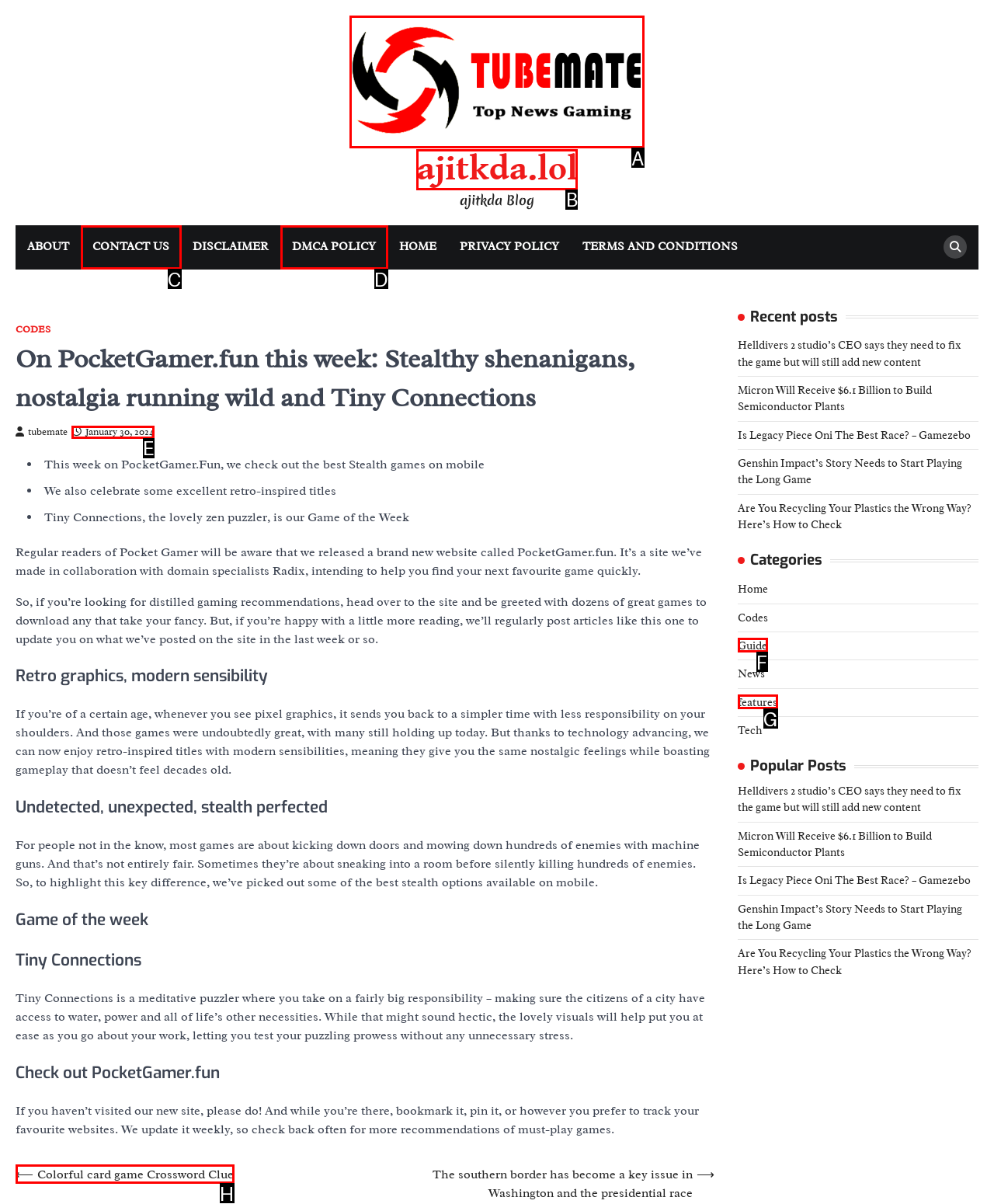Determine which HTML element should be clicked to carry out the following task: Visit the 'PocketGamer.fun' website Respond with the letter of the appropriate option.

A